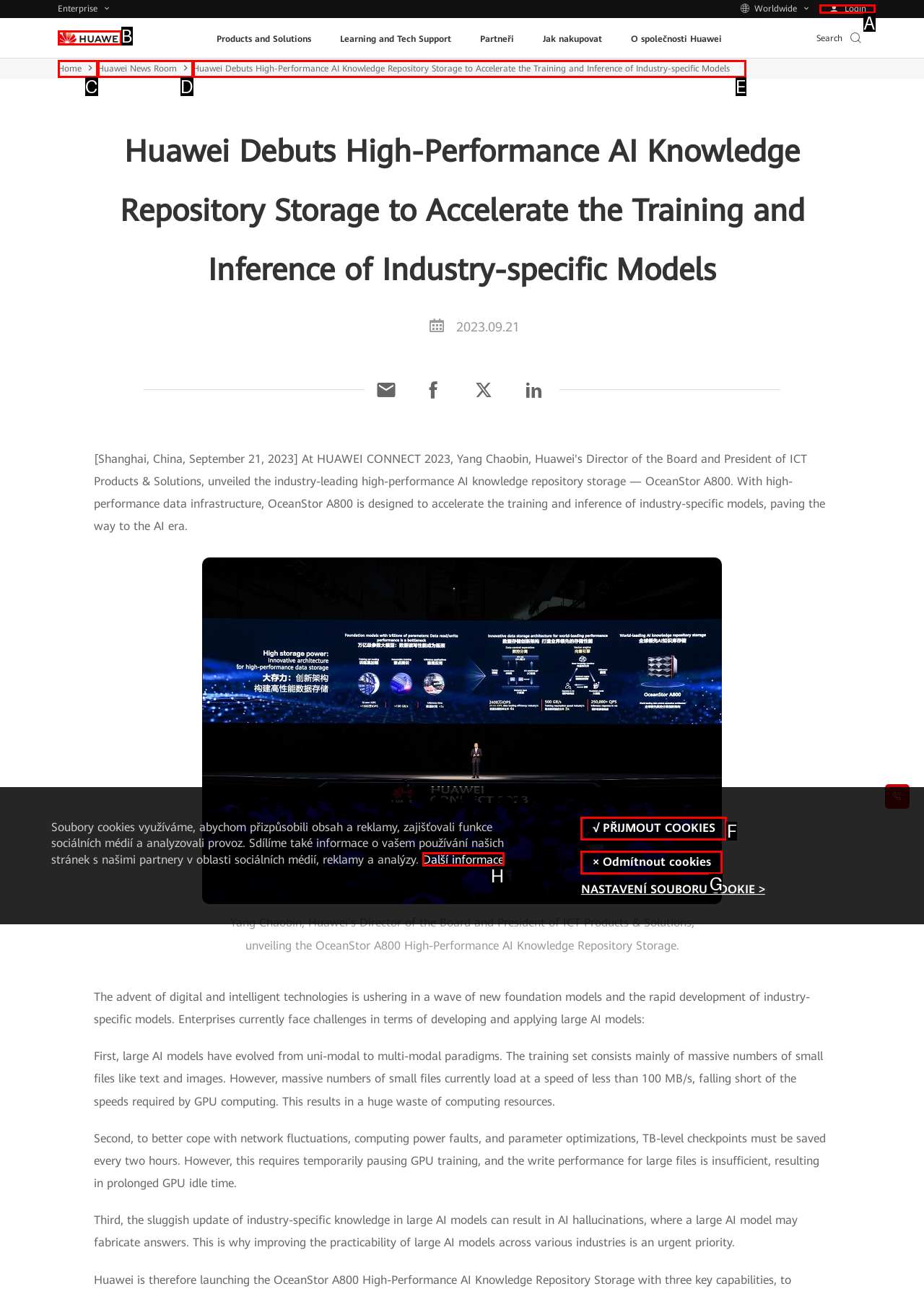Determine the HTML element that best matches this description: Home from the given choices. Respond with the corresponding letter.

C